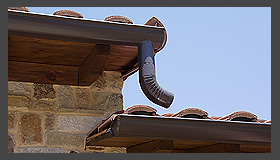Please provide a comprehensive response to the question based on the details in the image: What materials are used in modern fascia and soffit systems?

With advancements in materials such as uPVC, aluminum, and copper, modern fascia and soffit systems not only offer enhanced fire resistance but also blend seamlessly with various architectural styles, ensuring both functionality and visual harmony.